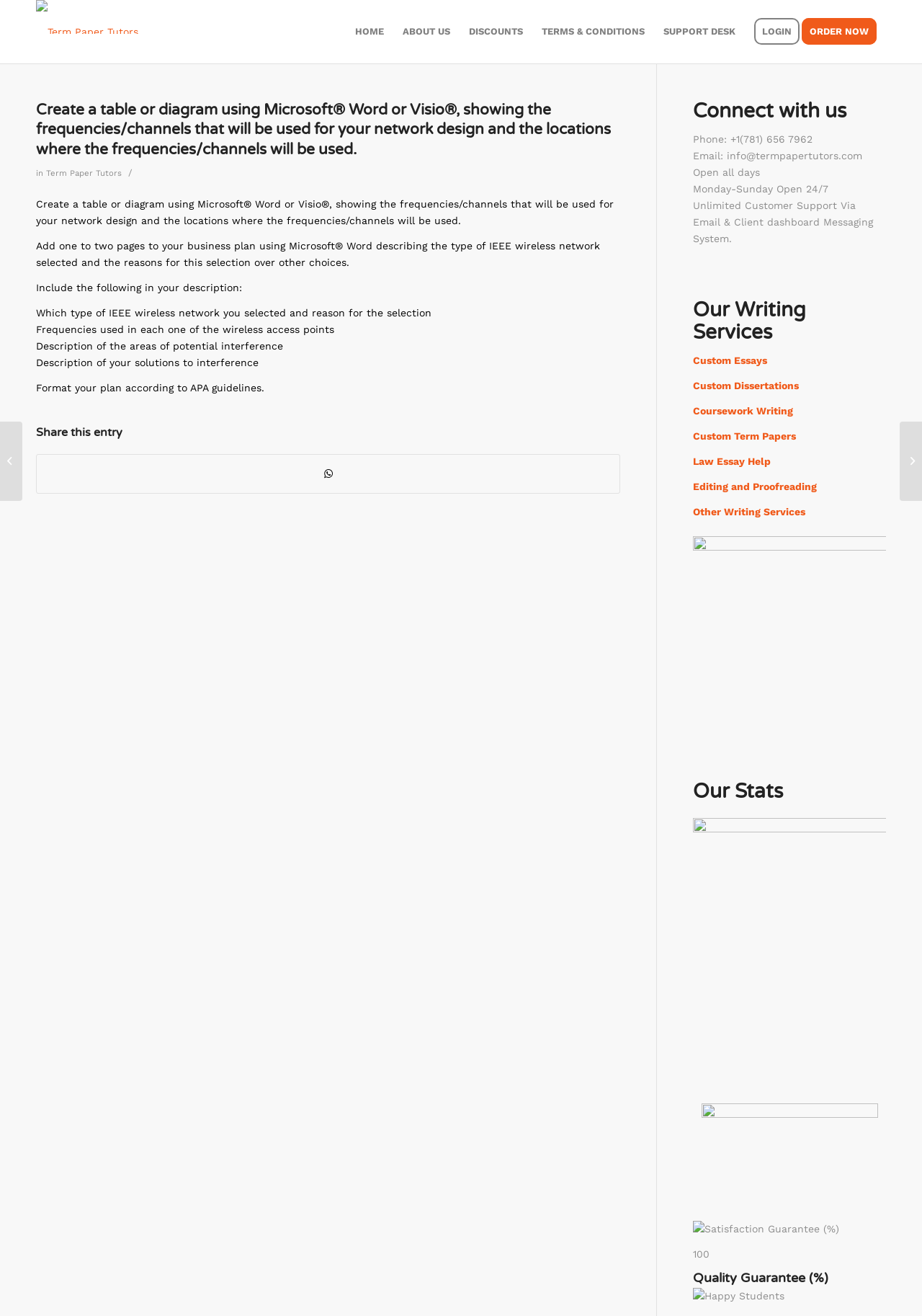Refer to the screenshot and answer the following question in detail:
What is the phone number of the company?

The phone number is found in the 'Connect with us' section, which is located at the bottom-right corner of the webpage.